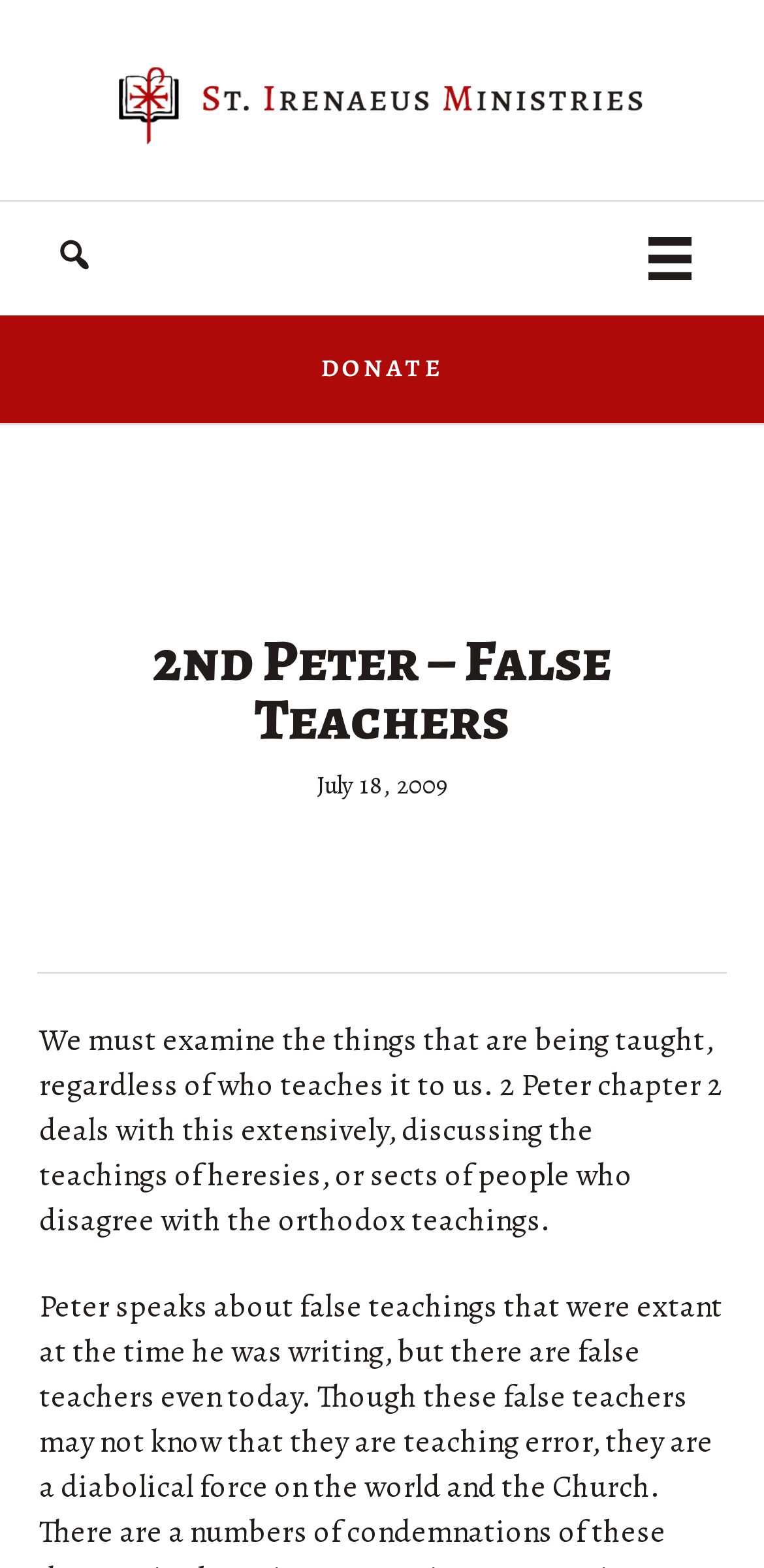Can you locate the main headline on this webpage and provide its text content?

2nd Peter – False Teachers